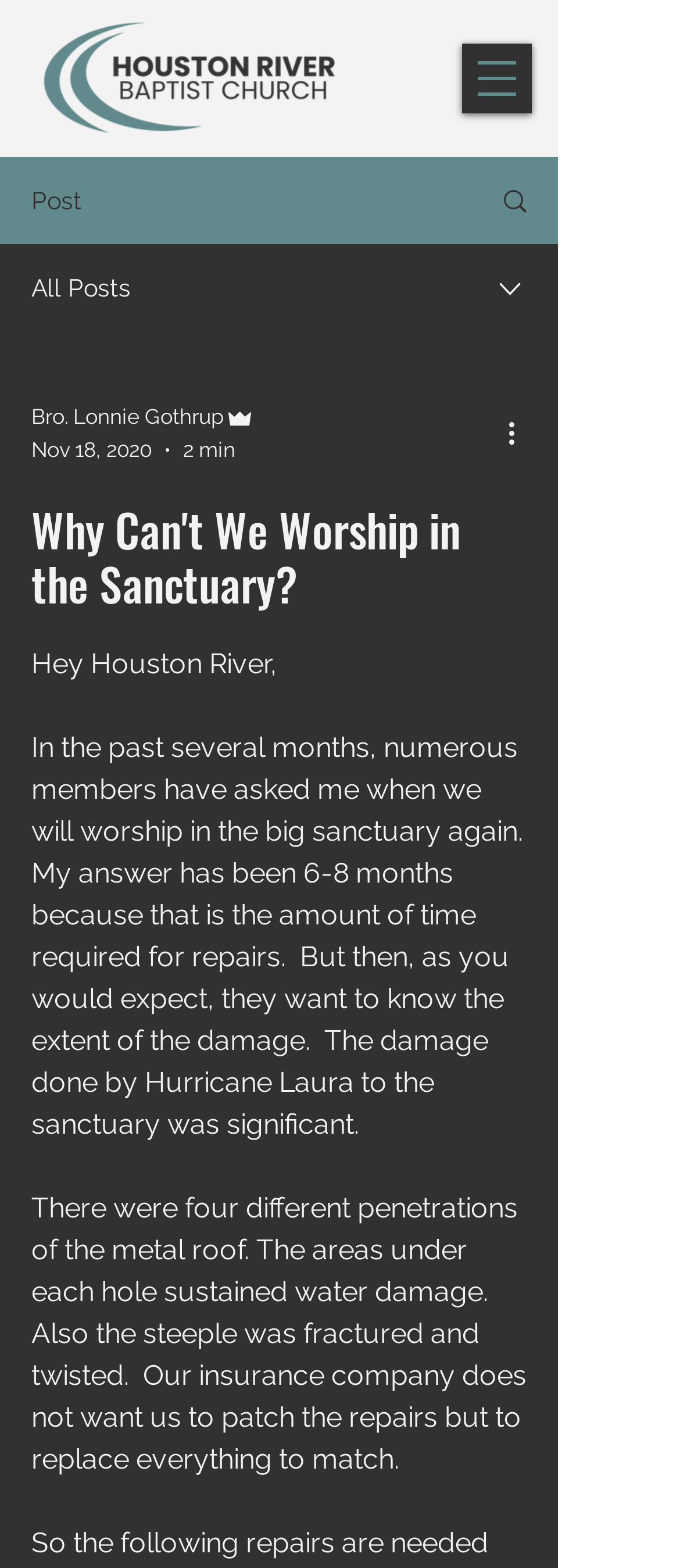Determine the bounding box of the UI component based on this description: "aria-label="More actions"". The bounding box coordinates should be four float values between 0 and 1, i.e., [left, top, right, bottom].

[0.738, 0.263, 0.8, 0.289]